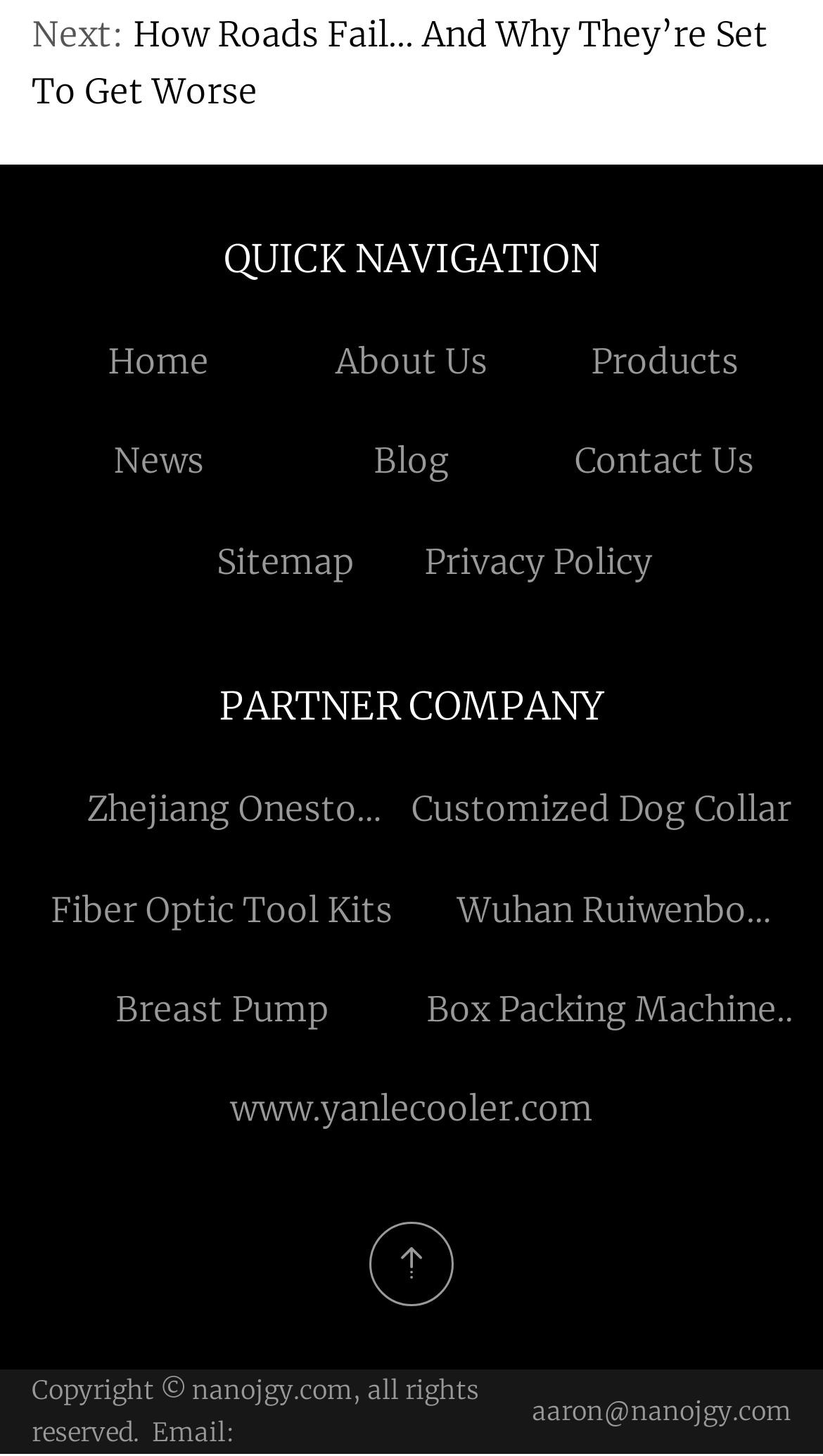Please reply with a single word or brief phrase to the question: 
What is the email address provided at the bottom of the page?

aaron@nanojgy.com